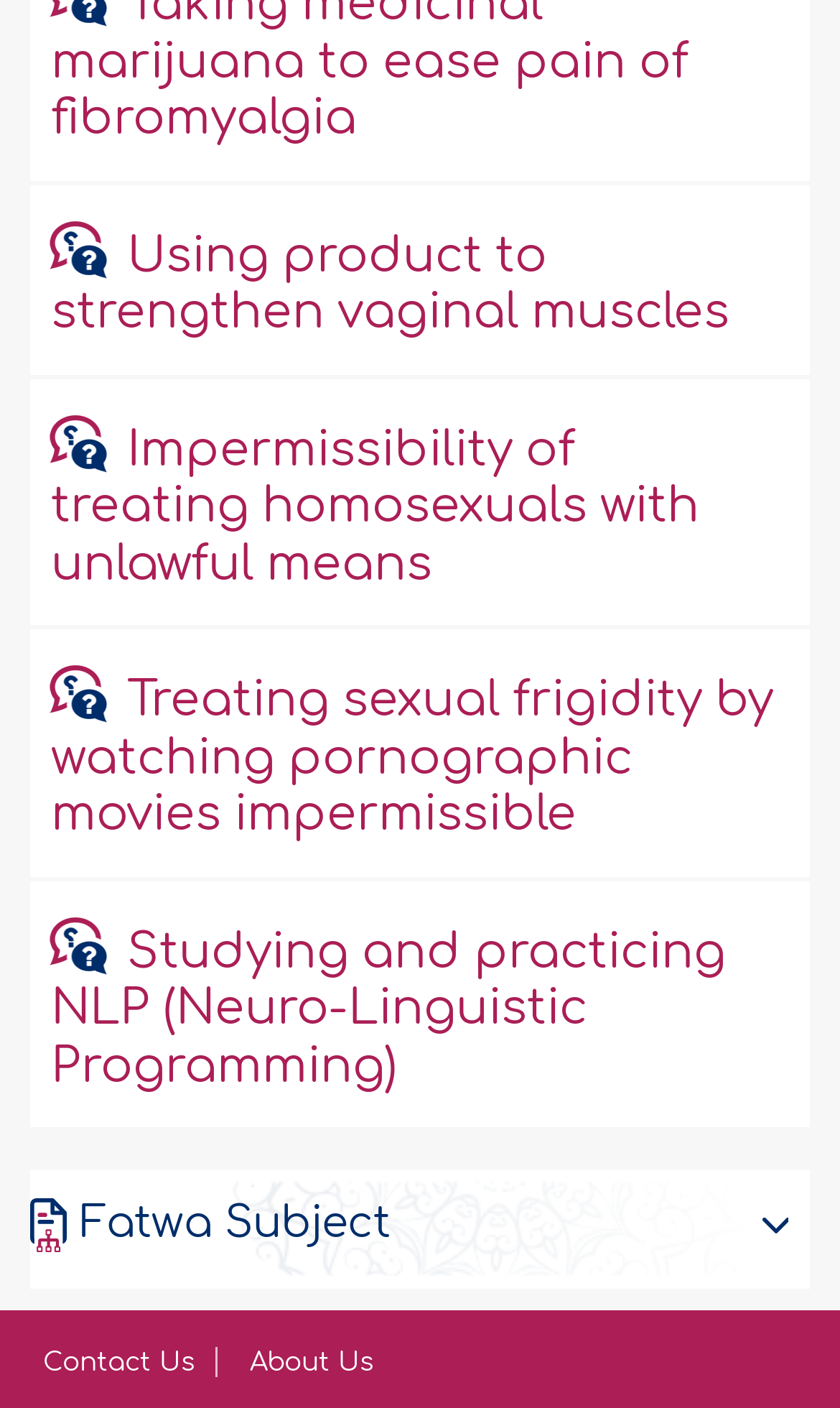What is the topic of the first link?
From the screenshot, provide a brief answer in one word or phrase.

vaginal muscles